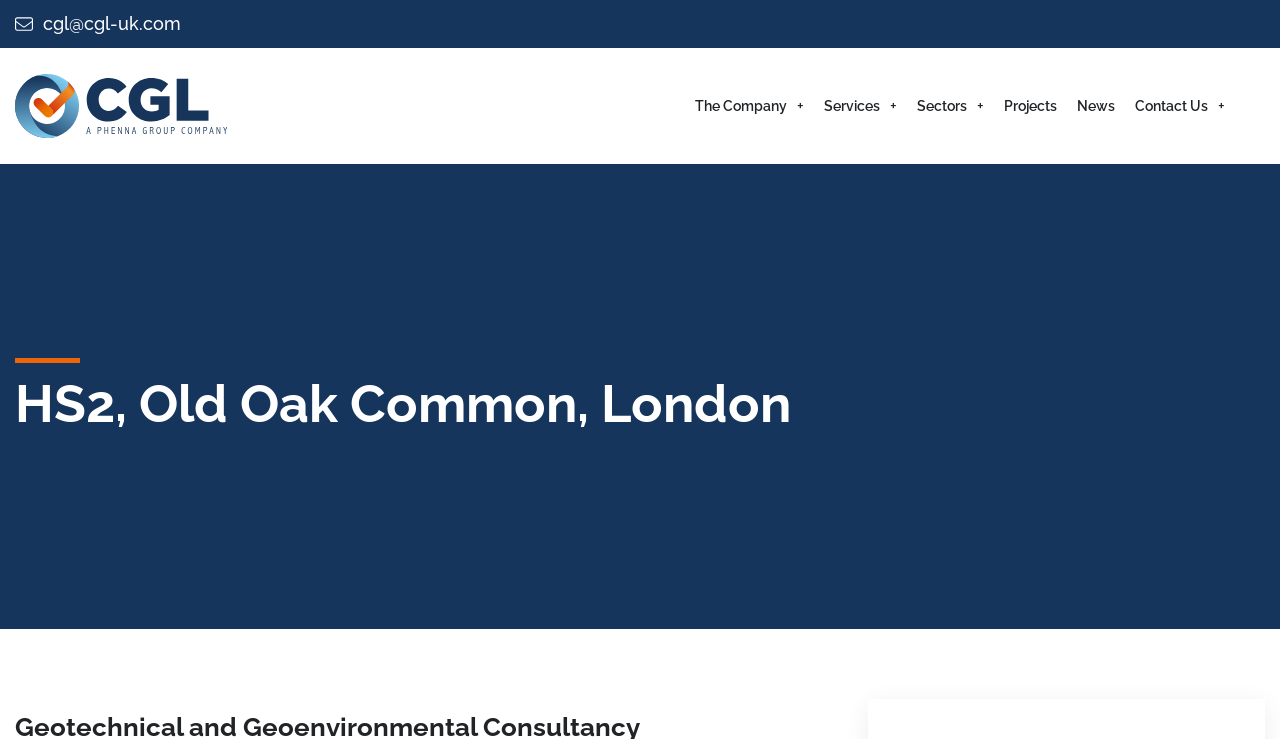Please determine the bounding box coordinates of the element to click in order to execute the following instruction: "Explore services". The coordinates should be four float numbers between 0 and 1, specified as [left, top, right, bottom].

[0.644, 0.065, 0.701, 0.222]